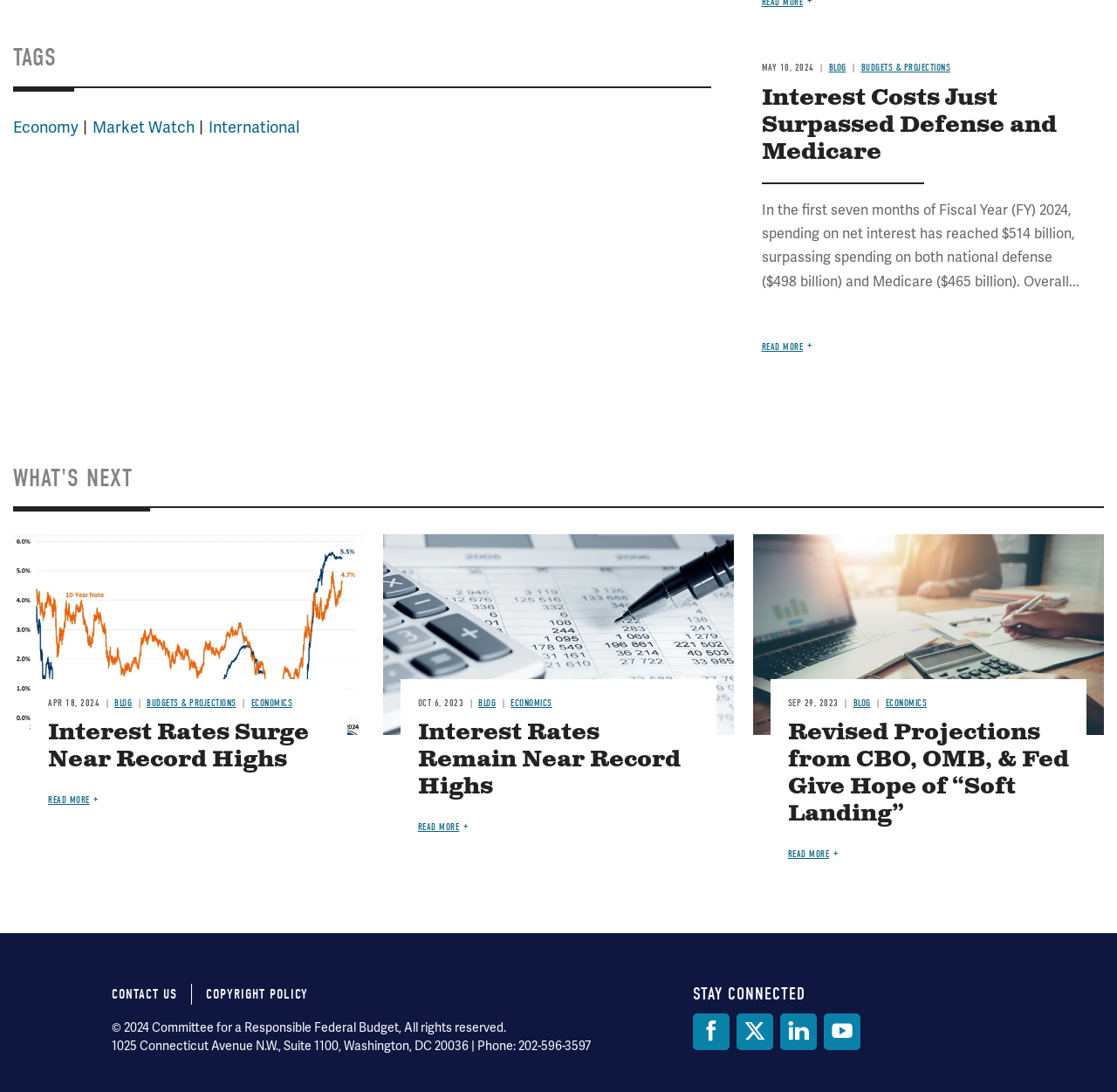Please provide the bounding box coordinates in the format (top-left x, top-left y, bottom-right x, bottom-right y). Remember, all values are floating point numbers between 0 and 1. What is the bounding box coordinate of the region described as: Economics

[0.225, 0.639, 0.262, 0.649]